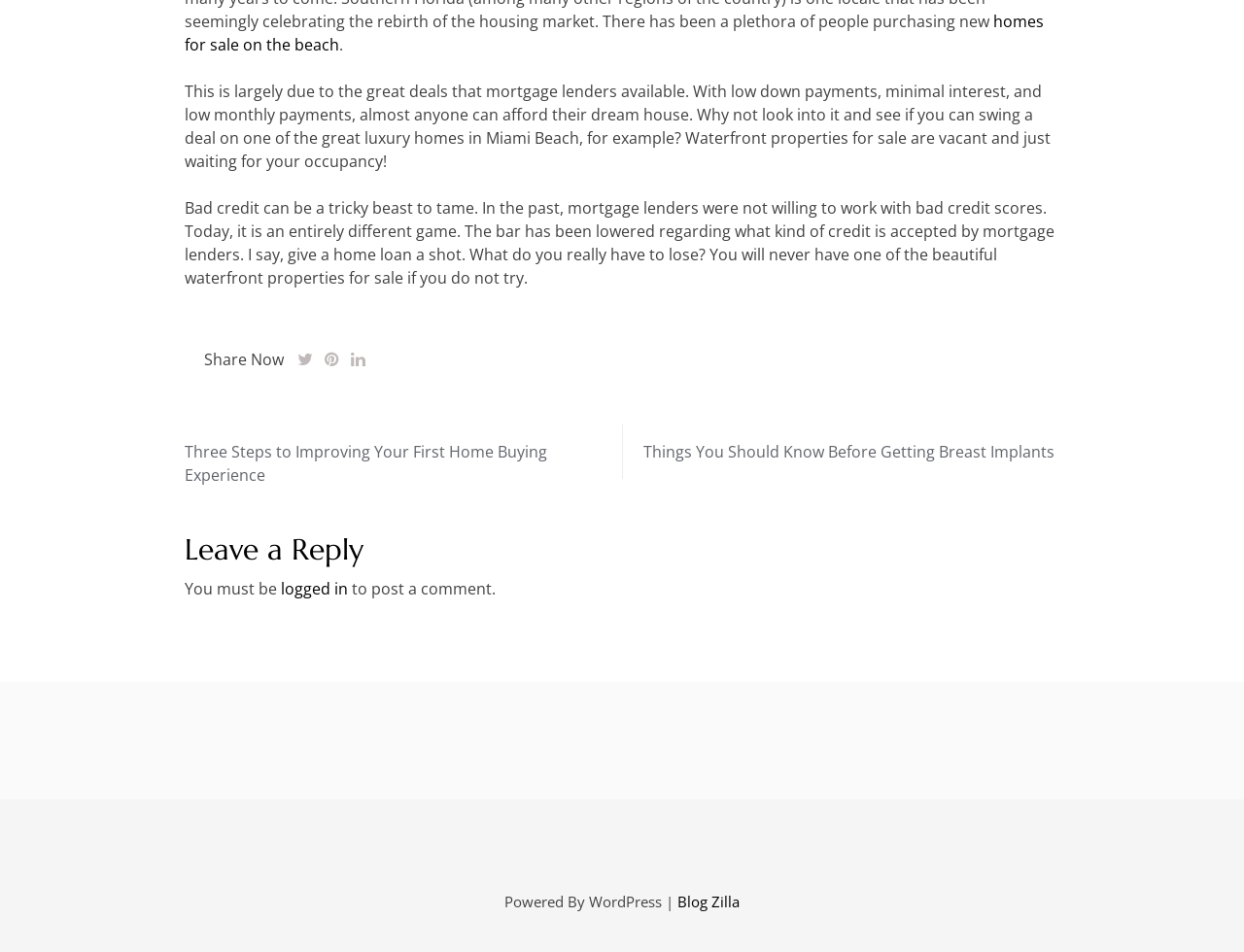Please specify the bounding box coordinates in the format (top-left x, top-left y, bottom-right x, bottom-right y), with values ranging from 0 to 1. Identify the bounding box for the UI component described as follows: Places

None